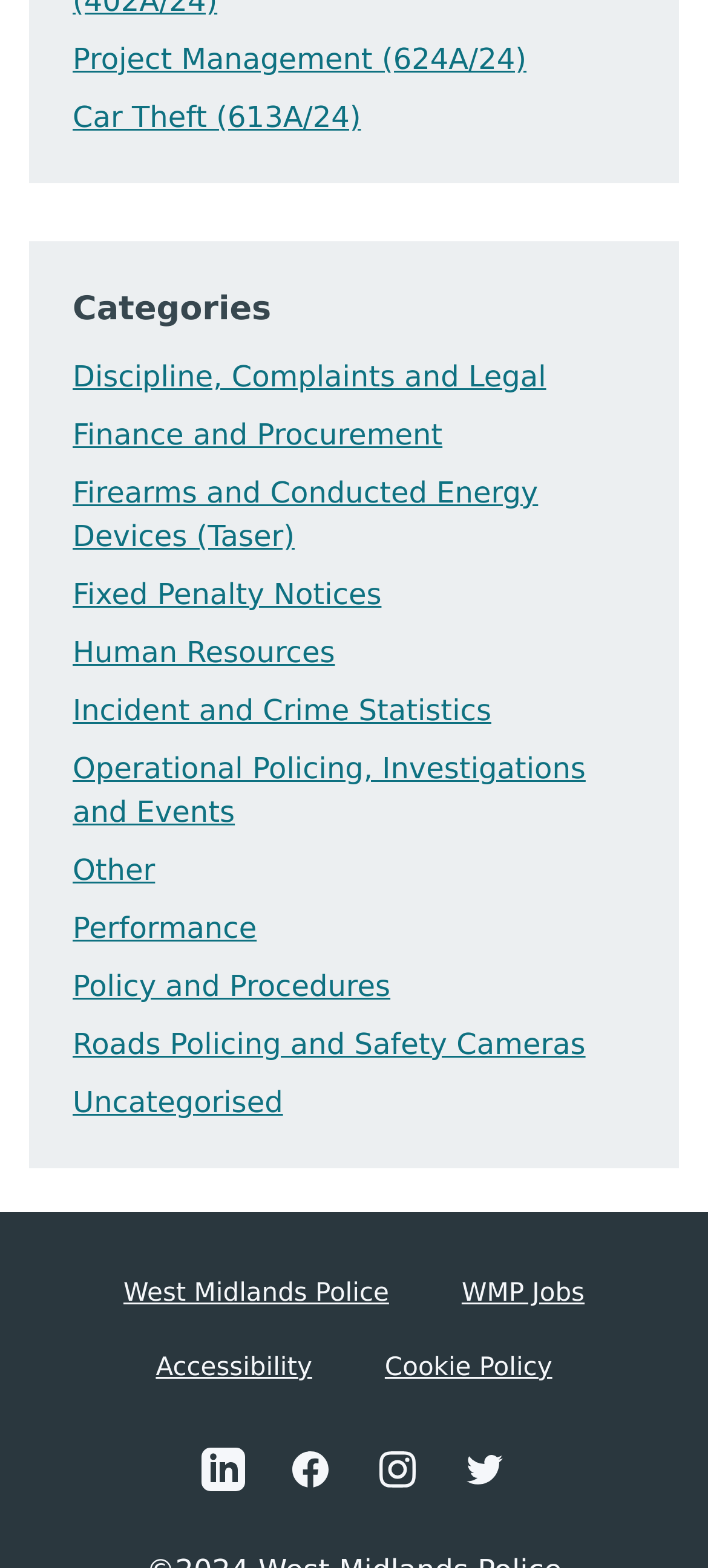Please specify the bounding box coordinates of the area that should be clicked to accomplish the following instruction: "View Senior Pastor, Bigler Chapel job details". The coordinates should consist of four float numbers between 0 and 1, i.e., [left, top, right, bottom].

None